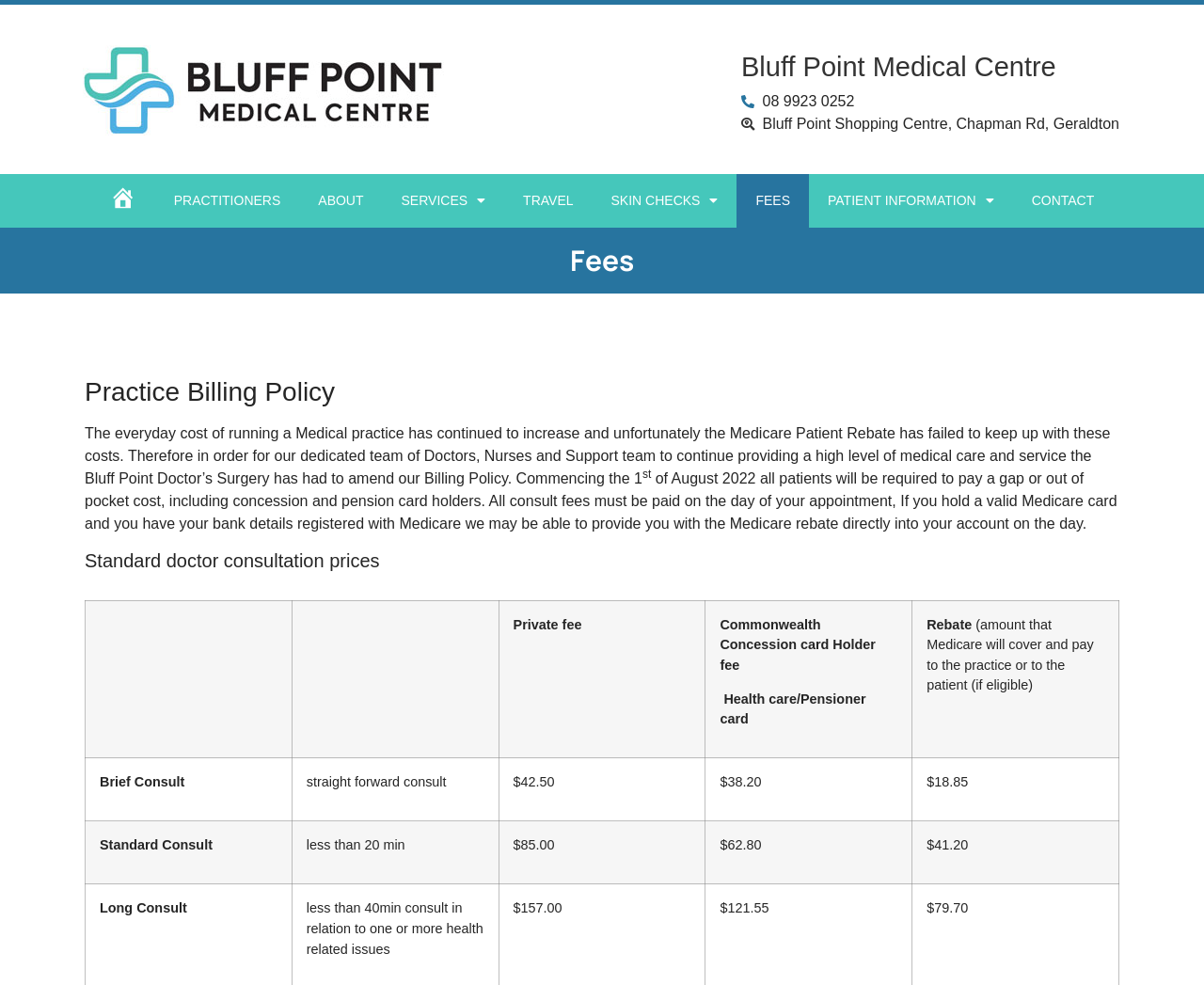Use one word or a short phrase to answer the question provided: 
What is the name of the medical centre?

Bluff Point Medical Centre